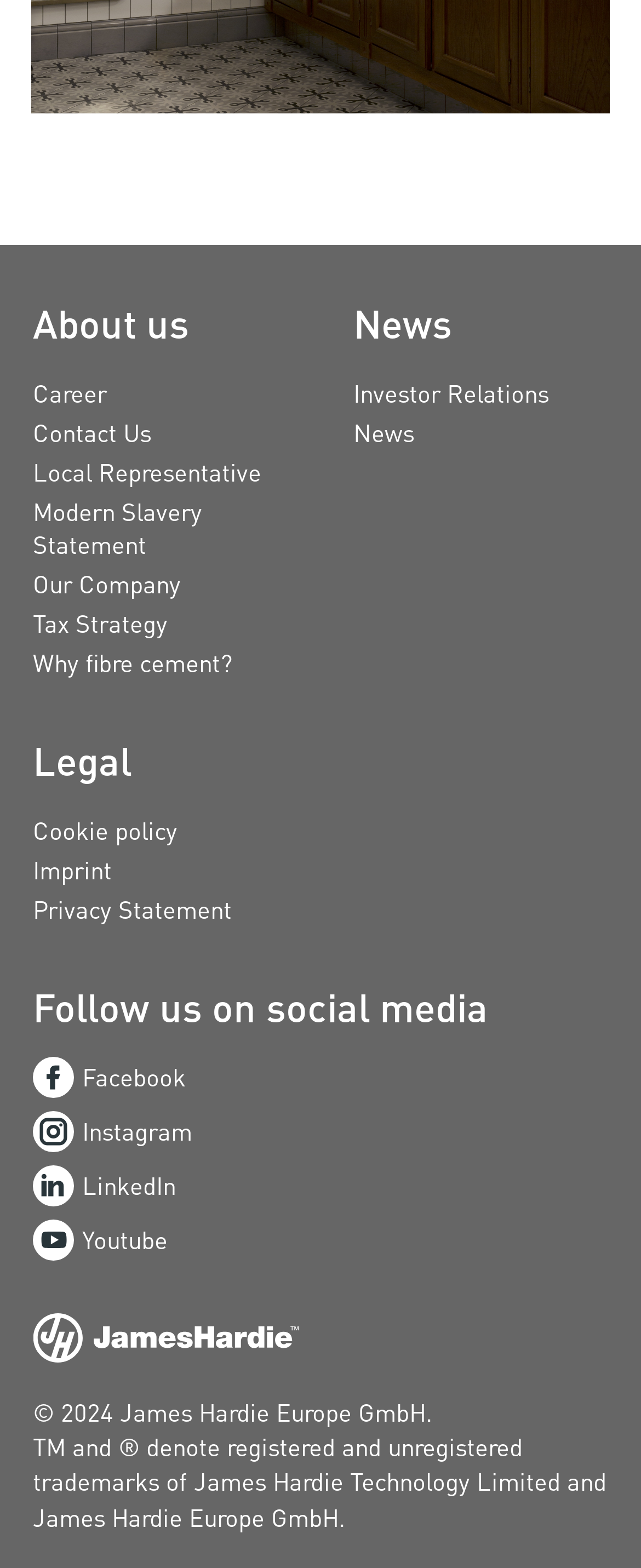Can you provide the bounding box coordinates for the element that should be clicked to implement the instruction: "Open the facebook page in a new window"?

None